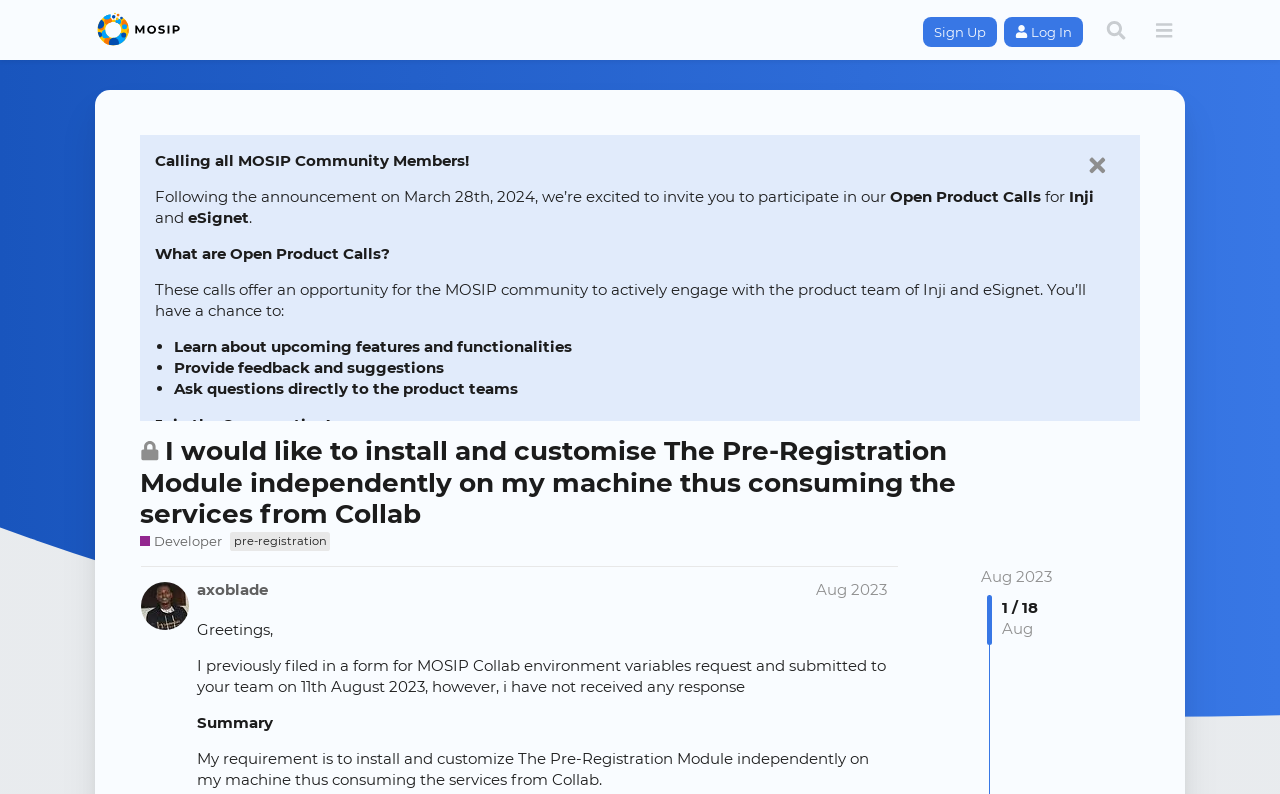Offer a meticulous description of the webpage's structure and content.

This webpage appears to be a community forum or discussion board, with a header section at the top containing a logo and navigation buttons. The logo, "All things MOSIP", is situated at the top left, accompanied by a search button and a menu button on the top right.

Below the header, there is a prominent announcement section that spans the entire width of the page. This section contains a heading that reads "Calling all MOSIP Community Members!" and a brief introduction to "Open Product Calls" for Inji and eSignet. The text explains that these calls offer an opportunity for the MOSIP community to engage with the product teams, provide feedback, and ask questions.

Following the announcement section, there is a list of bullet points outlining the benefits of participating in the Open Product Calls. The list is divided into three sections, each with a bullet point and a brief description.

Below the list, there is a section that provides details about the upcoming calls, including the date, time, and duration. The section also includes a link to a Zoom meeting and instructions on how to sync the event with personal calendars.

The page then shifts its focus to a specific topic, "I would like to install and customise The Pre-Registration Module independently on my machine thus consuming the services from Collab". This topic is closed, and it no longer accepts new replies. The topic title is followed by a brief description and a link to the topic.

On the right side of the page, there is a sidebar that displays information about the topic, including the author, the date posted, and the number of replies. The sidebar also contains a list of tags related to the topic, including "pre-registration" and "Aug 2023".

At the bottom of the page, there is a pagination section that indicates that this is the first page of 18 pages.